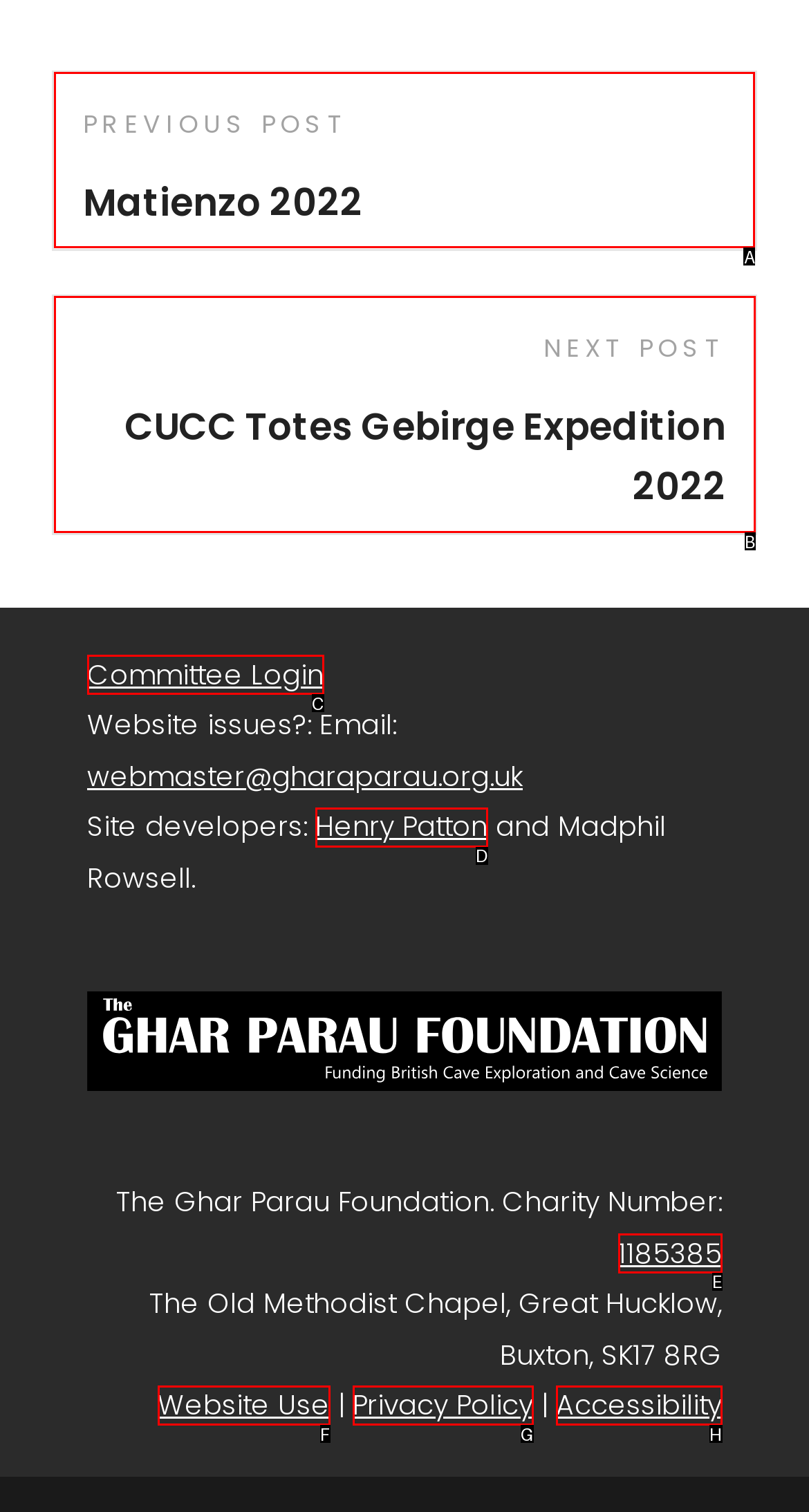For the instruction: Go to previous post, which HTML element should be clicked?
Respond with the letter of the appropriate option from the choices given.

A